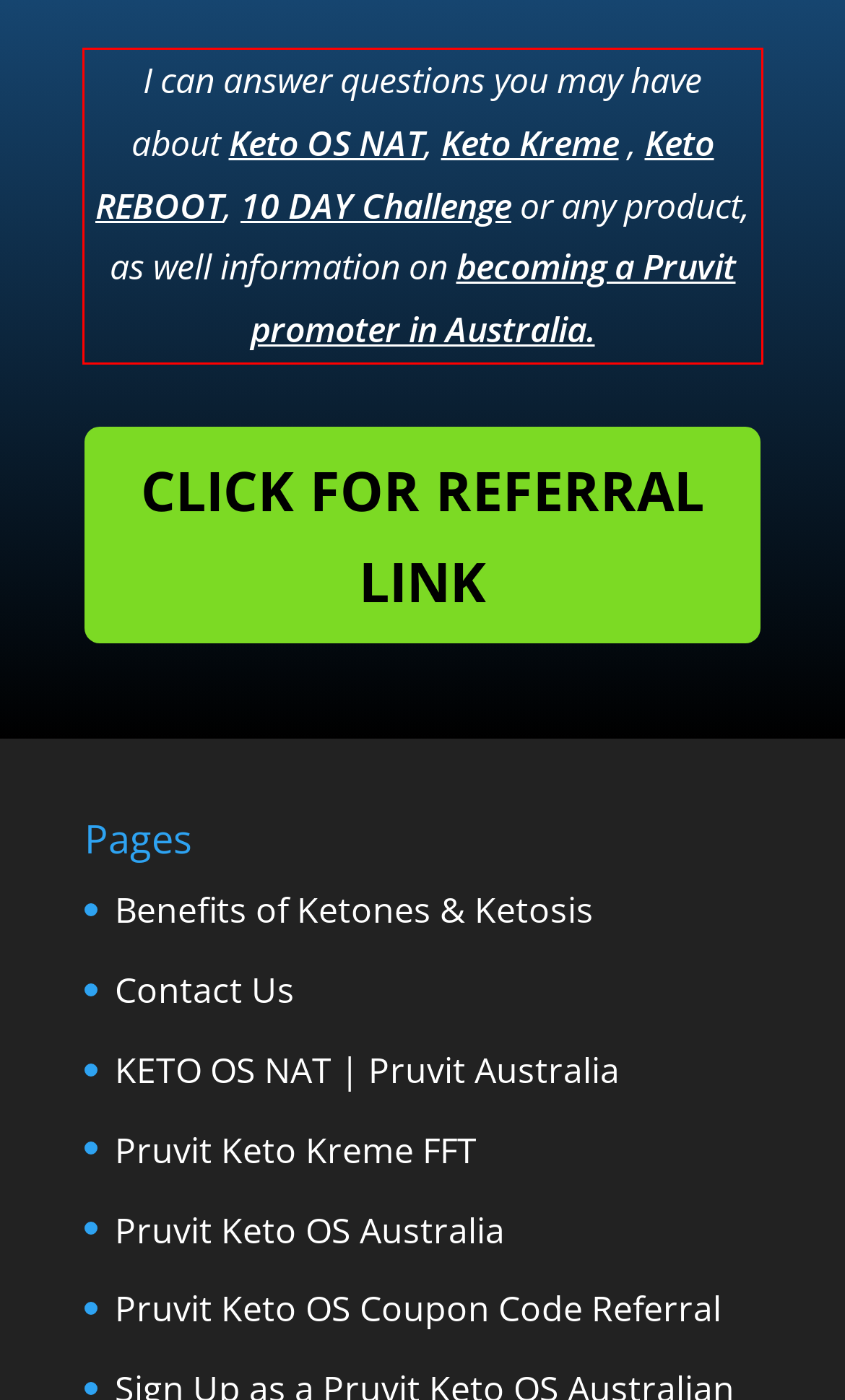Please perform OCR on the text within the red rectangle in the webpage screenshot and return the text content.

I can answer questions you may have about Keto OS NAT, Keto Kreme , Keto REBOOT, 10 DAY Challenge or any product, as well information on becoming a Pruvit promoter in Australia.